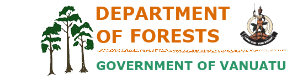Give a detailed account of what is happening in the image.

The image features the official logo of the "Department of Forests" from the Government of Vanuatu. Prominently displayed are stylized tree graphics on the left, symbolizing the department's focus on forestry and environmental conservation. The logo is captioned “DEPARTMENT OF FORESTS” in bold, orange text, indicative of its significance and authority. Below this title, “GOVERNMENT OF VANUATU” appears in a vibrant green, reinforcing its governmental affiliation. An emblem representing Vanuatu’s national identity accompanies the text on the right side, highlighting the connection to the nation’s commitment to sustainable forest management and biodiversity.